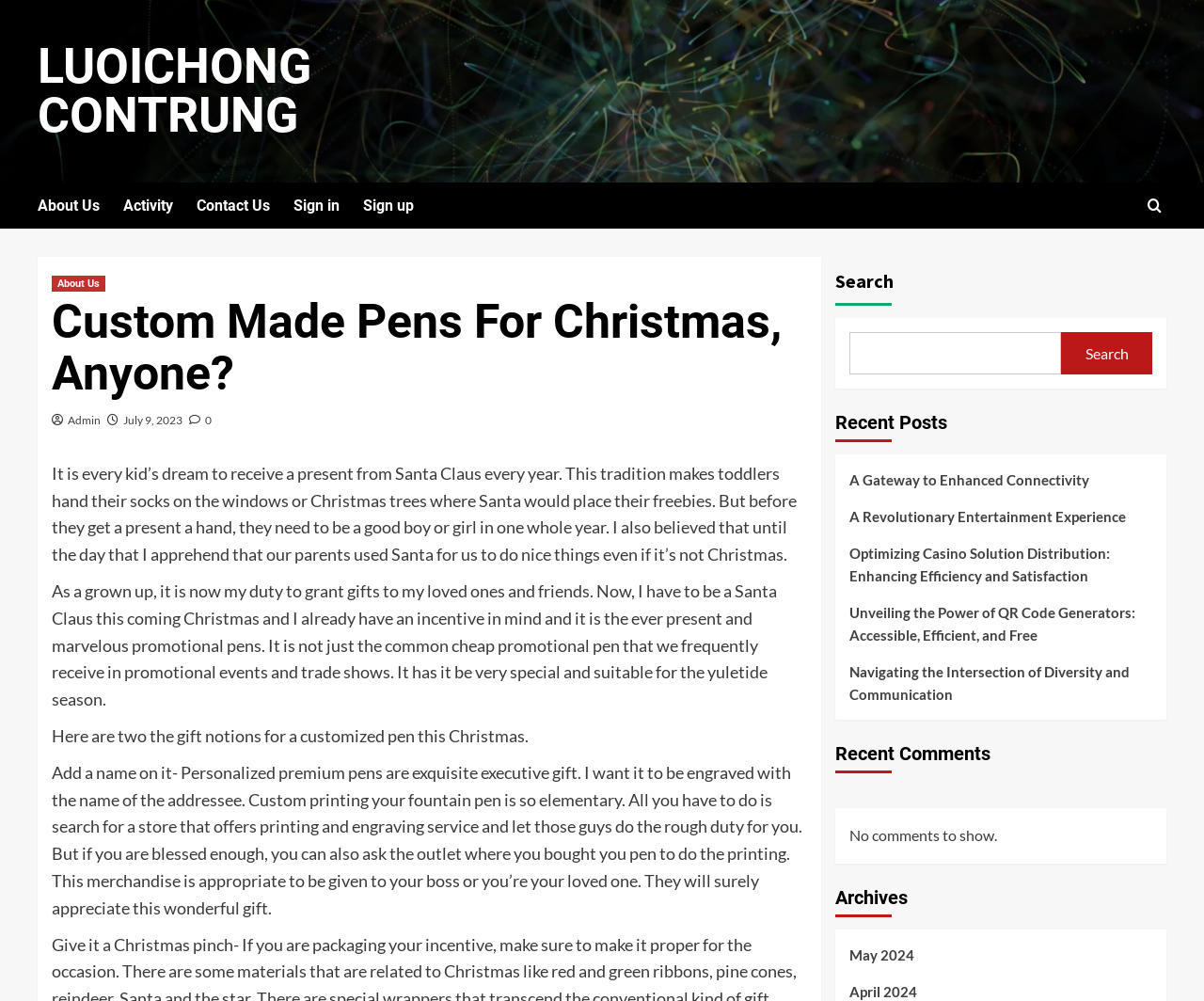Please identify the bounding box coordinates of the region to click in order to complete the task: "Click on the 'About Us' link". The coordinates must be four float numbers between 0 and 1, specified as [left, top, right, bottom].

[0.031, 0.182, 0.102, 0.228]